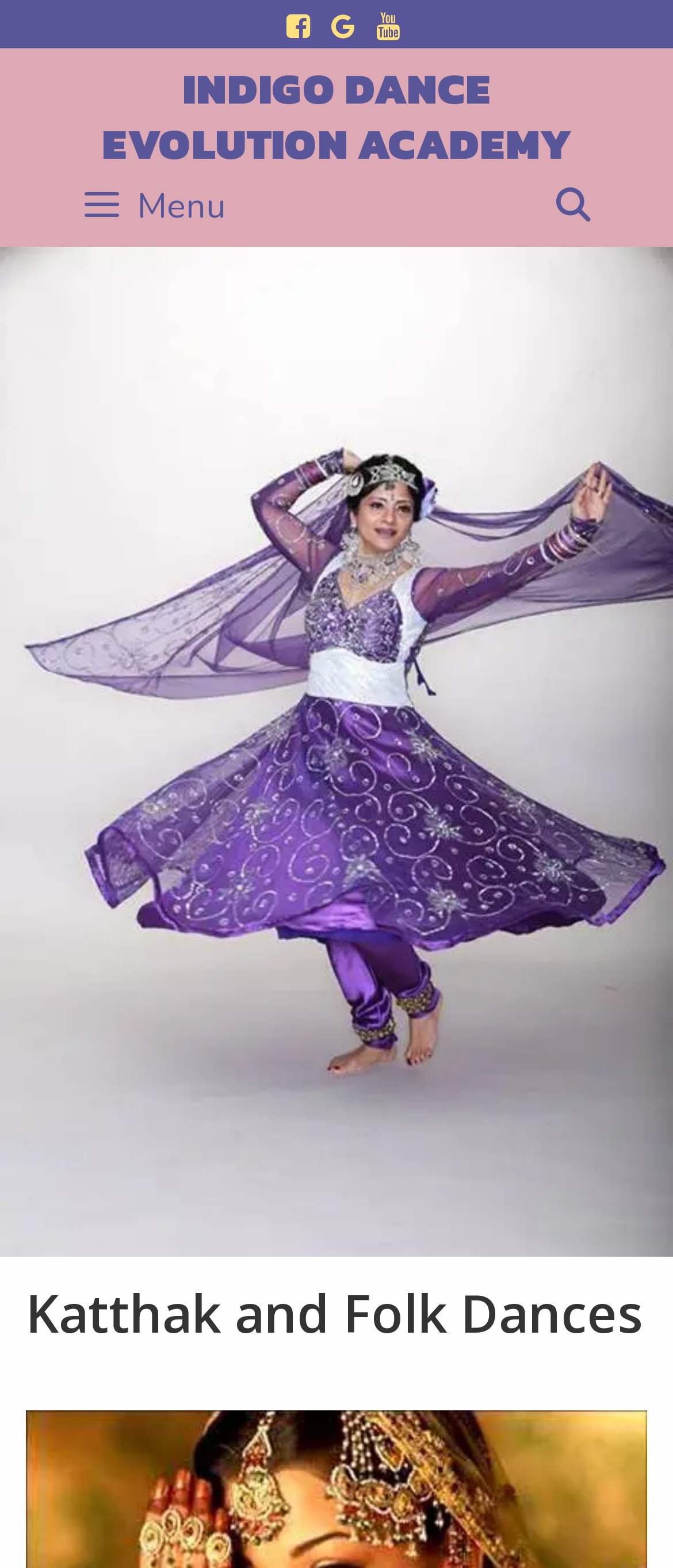Mark the bounding box of the element that matches the following description: "Menu".

[0.103, 0.11, 0.897, 0.154]